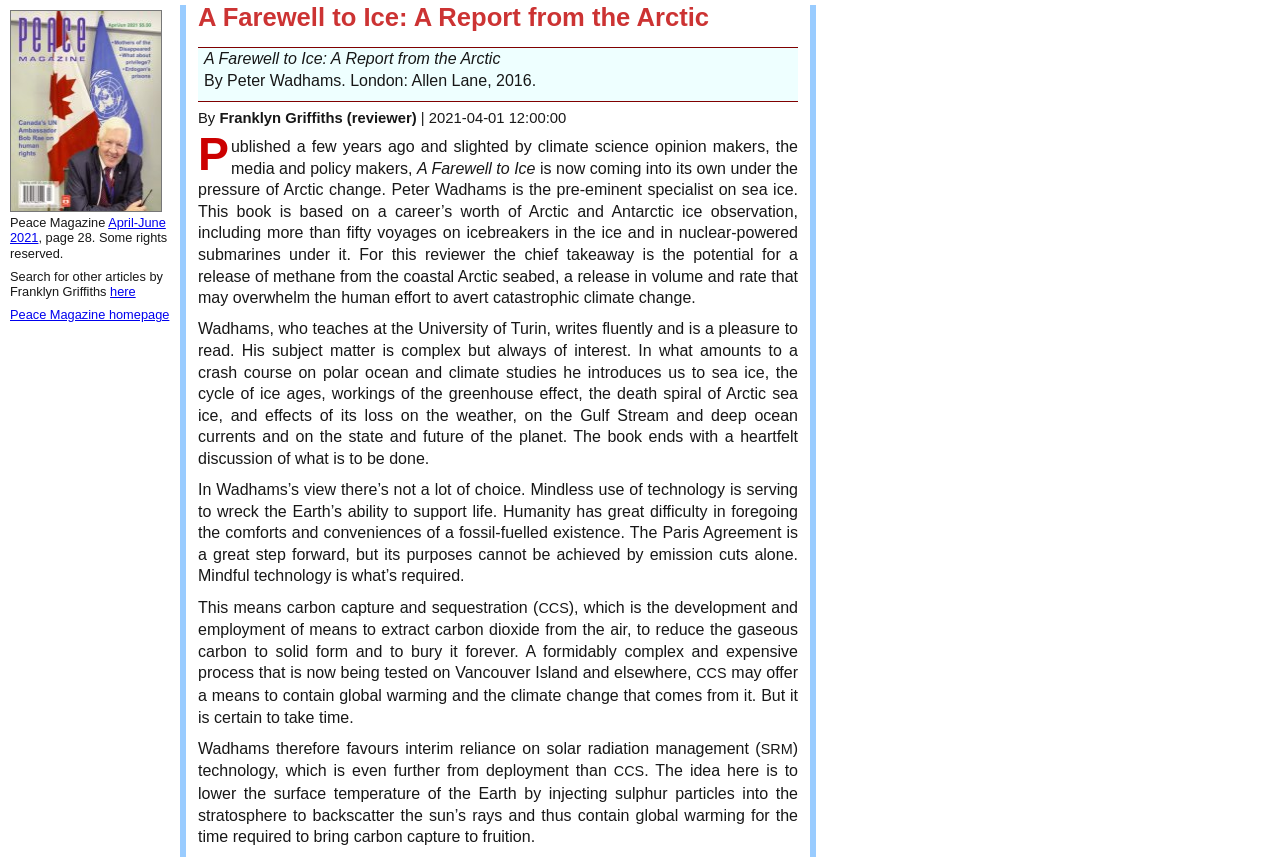Predict the bounding box of the UI element based on the description: "April-June 2021". The coordinates should be four float numbers between 0 and 1, formatted as [left, top, right, bottom].

[0.008, 0.251, 0.13, 0.286]